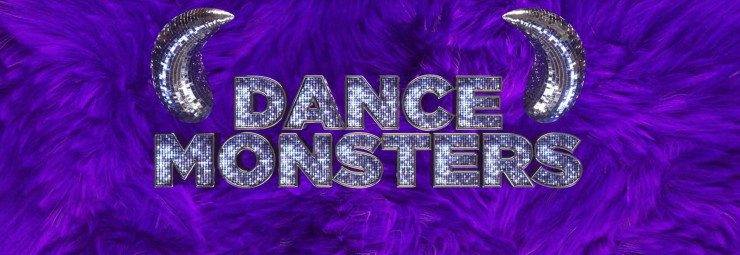What is the name of the upcoming Netflix show? From the image, respond with a single word or brief phrase.

DANCE MONSTERS